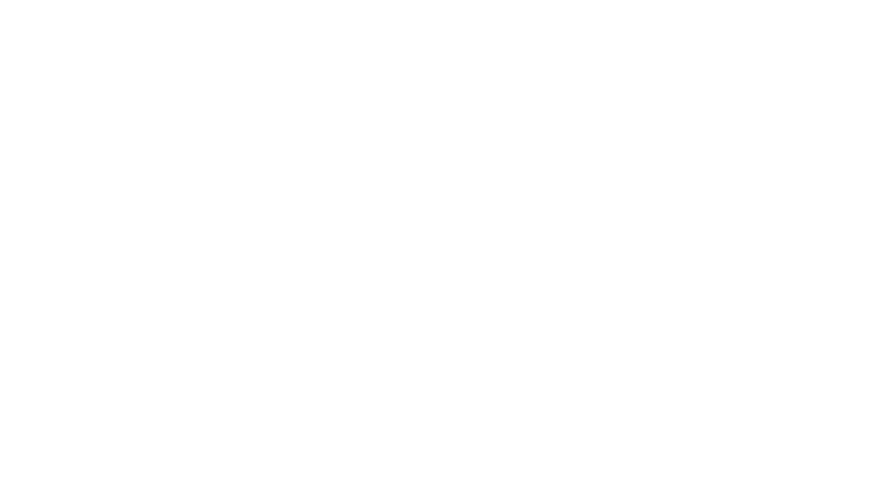What is the name of the provider of this presentation resource?
Answer with a single word or phrase by referring to the visual content.

SlideBazaar